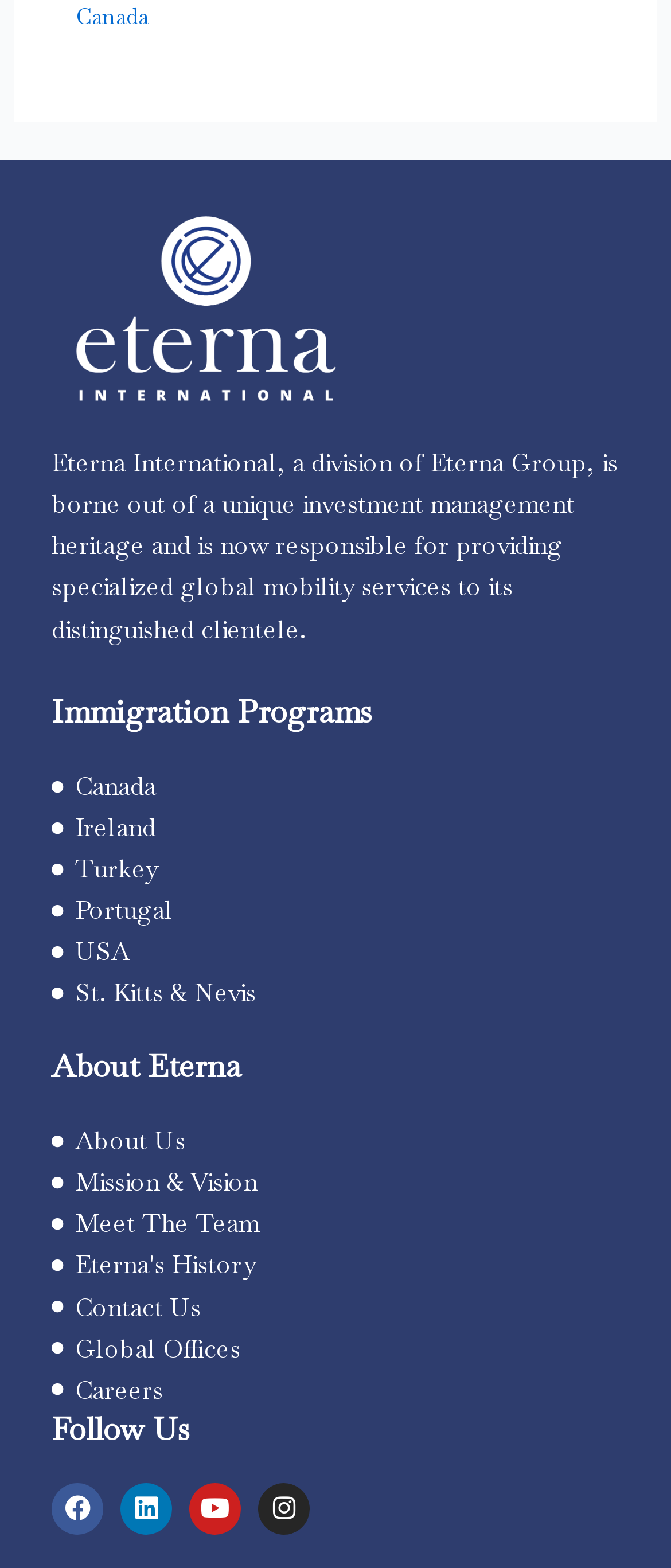What is the name of the company?
Answer briefly with a single word or phrase based on the image.

Eterna International